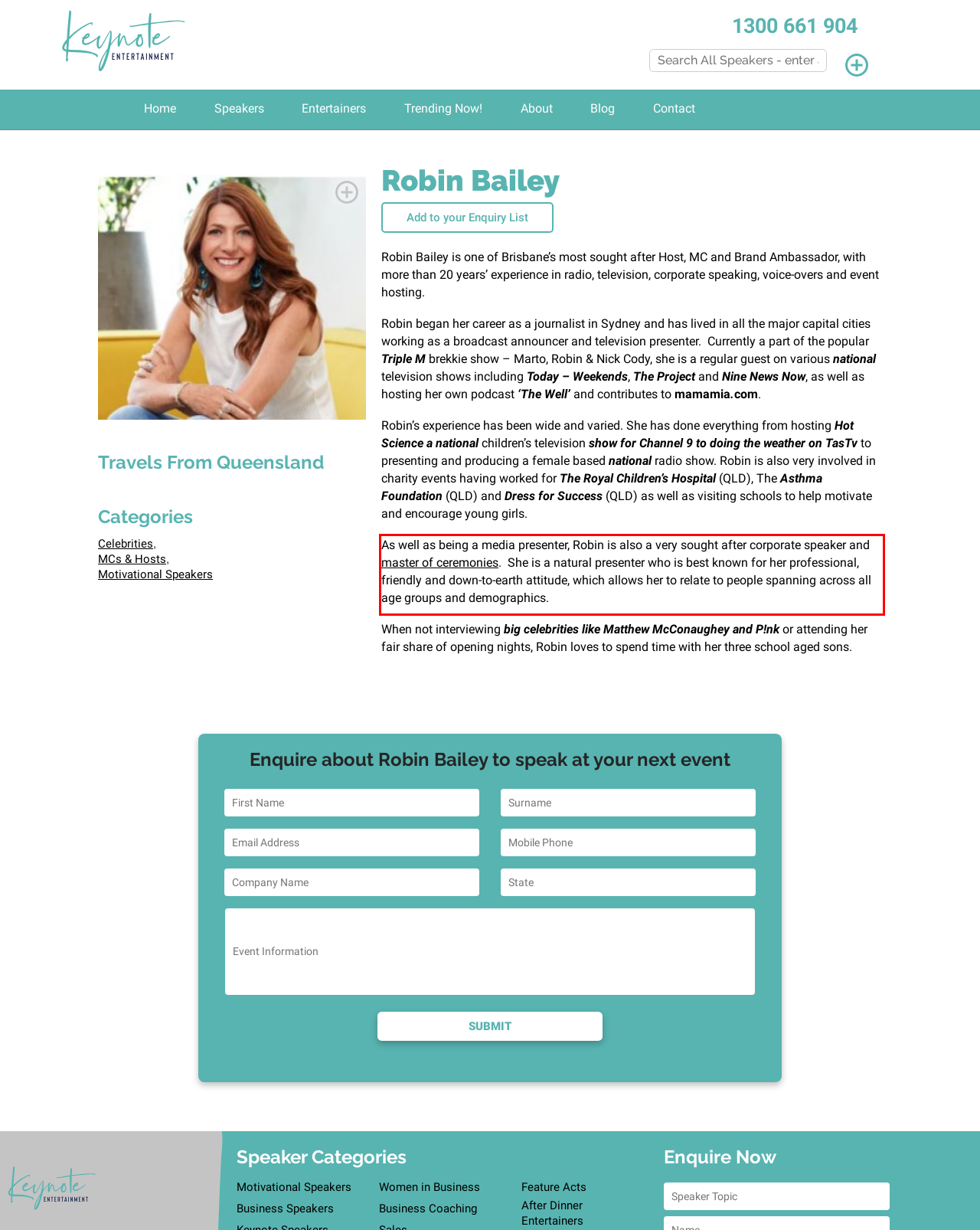Identify the text within the red bounding box on the webpage screenshot and generate the extracted text content.

As well as being a media presenter, Robin is also a very sought after corporate speaker and master of ceremonies. She is a natural presenter who is best known for her professional, friendly and down-to-earth attitude, which allows her to relate to people spanning across all age groups and demographics.